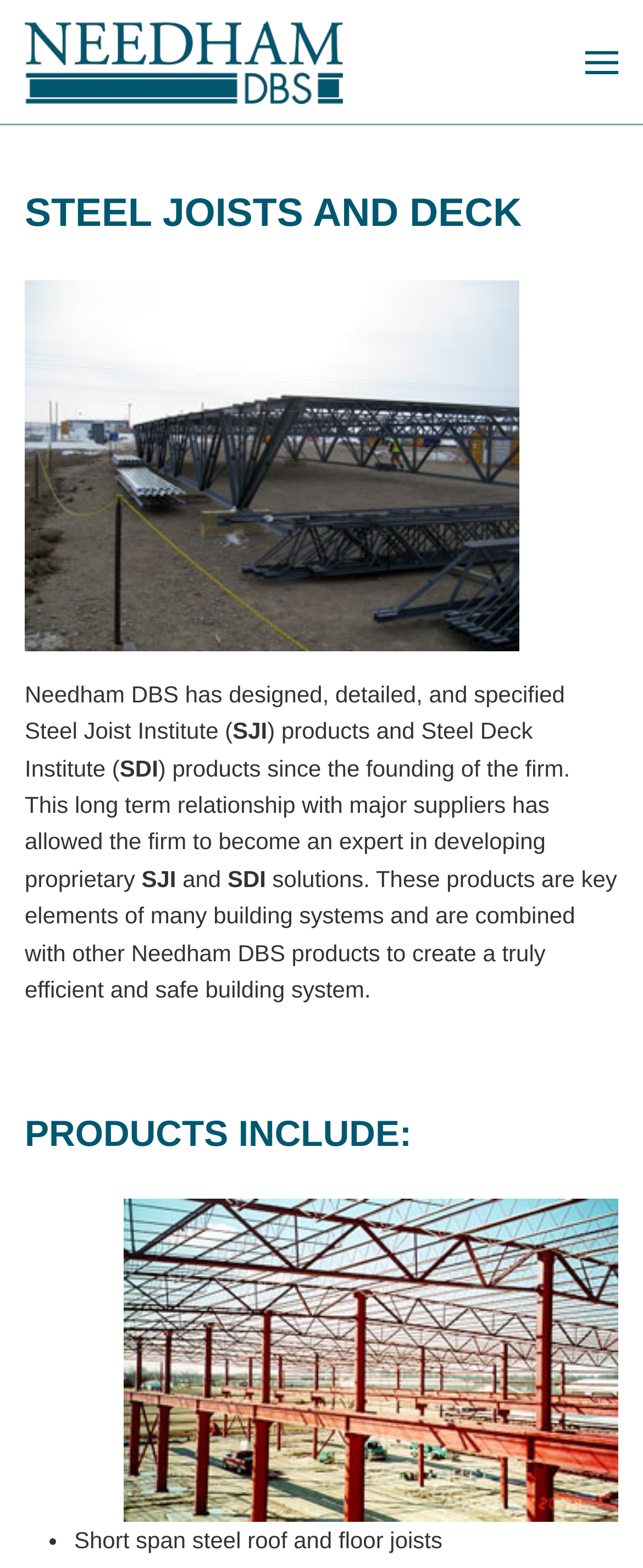Provide a one-word or short-phrase response to the question:
What is the name of the firm that designs Steel Joist Institute products?

Needham DBS